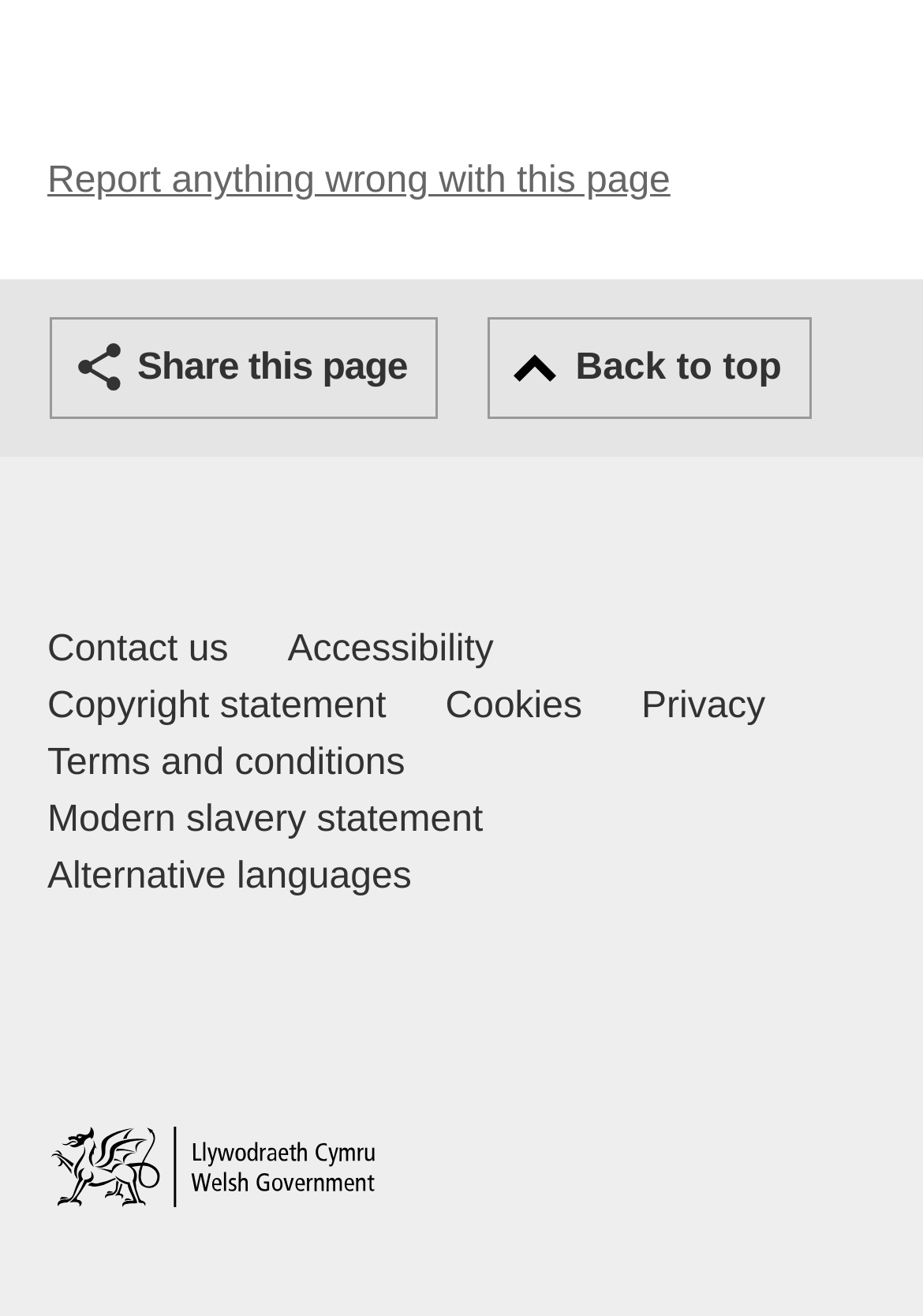What is the function of the 'Back to top' button?
From the image, respond using a single word or phrase.

Scroll to top